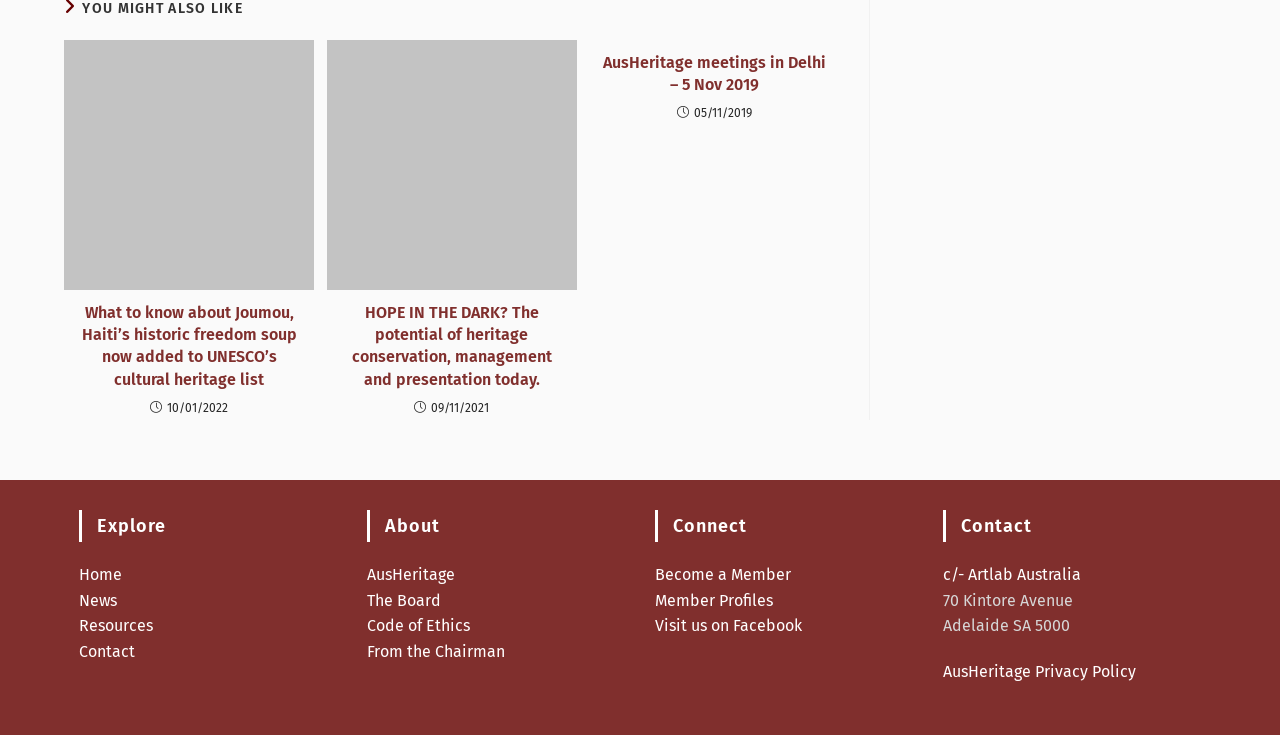What are the main categories in the Explore section?
Using the visual information from the image, give a one-word or short-phrase answer.

Home, News, Resources, Contact